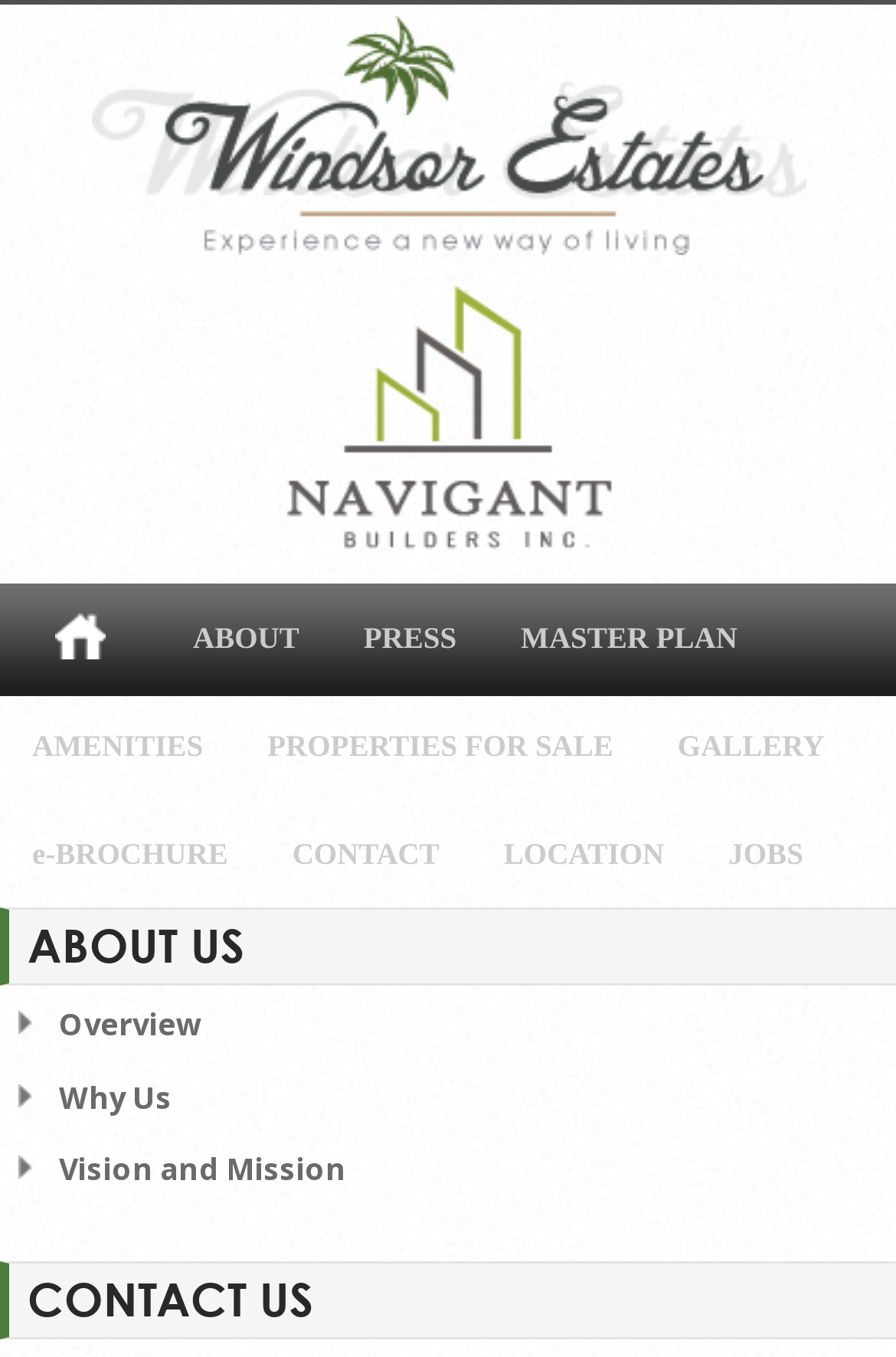What is the last link in the main navigation? From the image, respond with a single word or brief phrase.

LOCATION